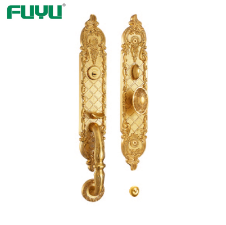Describe the image thoroughly.

The image showcases a beautifully crafted gold-finished brass handle designed for residential entrance doors, produced by FUYU. The handle features intricate detailing and an elegant design that enhances the aesthetic appeal of any door. It includes a central locking mechanism and is complemented by a matching plate for a cohesive look. This durable and stylish product not only provides security but also adds a luxurious touch to your home’s entryway. The exceptional craftsmanship reflects FUYU's commitment to quality and sophistication in door hardware.